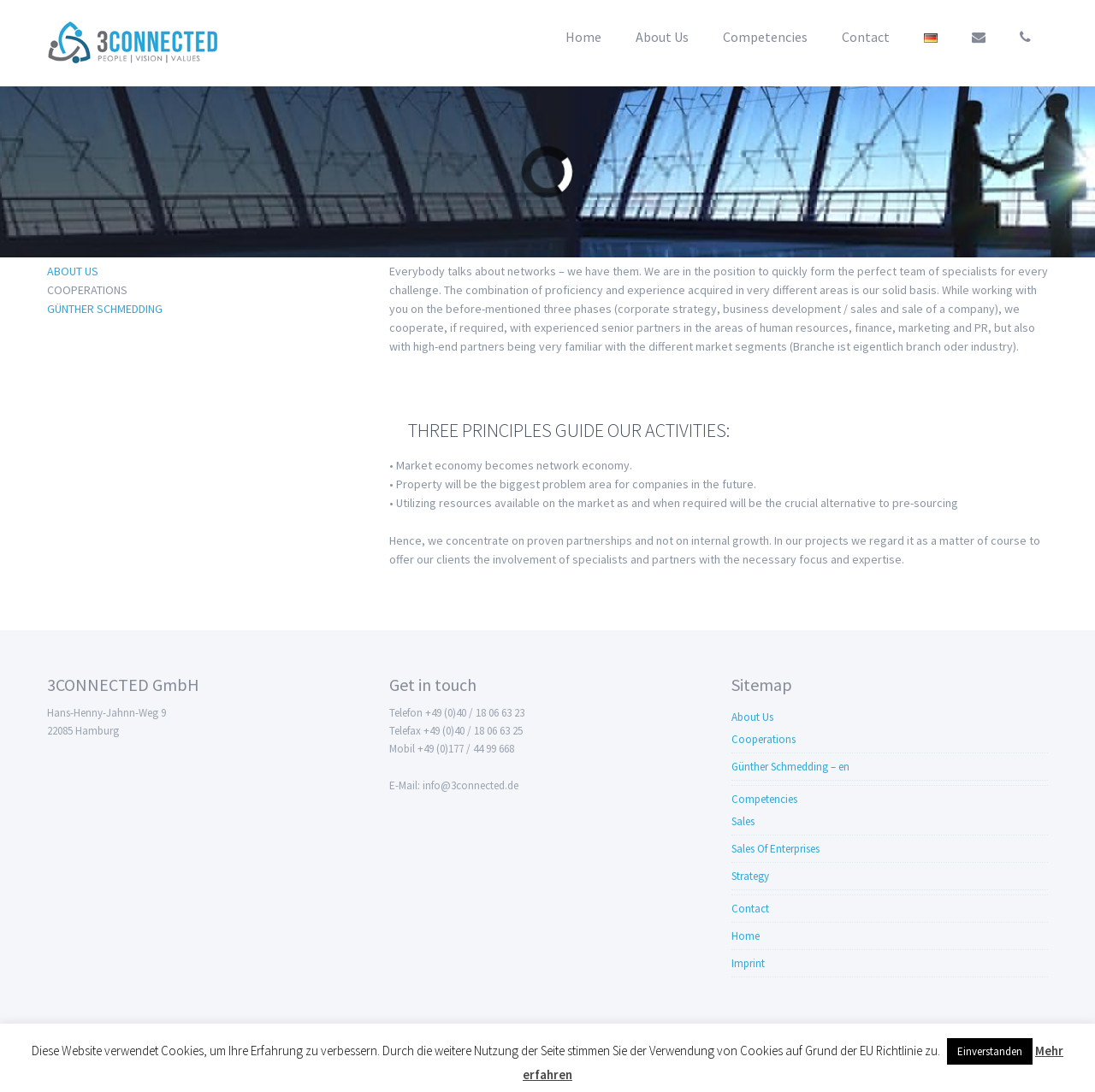Create a full and detailed caption for the entire webpage.

The webpage is about 3Connected Cooperations, a company that specializes in forming teams of specialists for various business challenges. At the top left corner, there is a logo image and a link to the company's homepage. Below the logo, there are several navigation links, including "Home", "About Us", "Competencies", "Contact", and "Deutsch", which is a link to the German version of the website.

On the left side of the page, there is a section with a heading "Cooperations" and a brief description of the company's approach to forming networks of specialists. Below this section, there are three principles that guide the company's activities, each described in a short paragraph.

On the right side of the page, there is a section with a heading "3CONNECTED GmbH" that provides the company's address and contact information, including phone numbers, fax, and email. Below this section, there is a "Get in touch" section with additional contact information.

At the bottom of the page, there is a sitemap section with links to various pages on the website, including "About Us", "Cooperations", "Günther Schmedding", "Competencies", "Sales", "Sales Of Enterprises", "Strategy", "Contact", "Home", and "Imprint". There is also a copyright notice and a message about the use of cookies on the website, with a button to agree to the terms and a link to learn more.